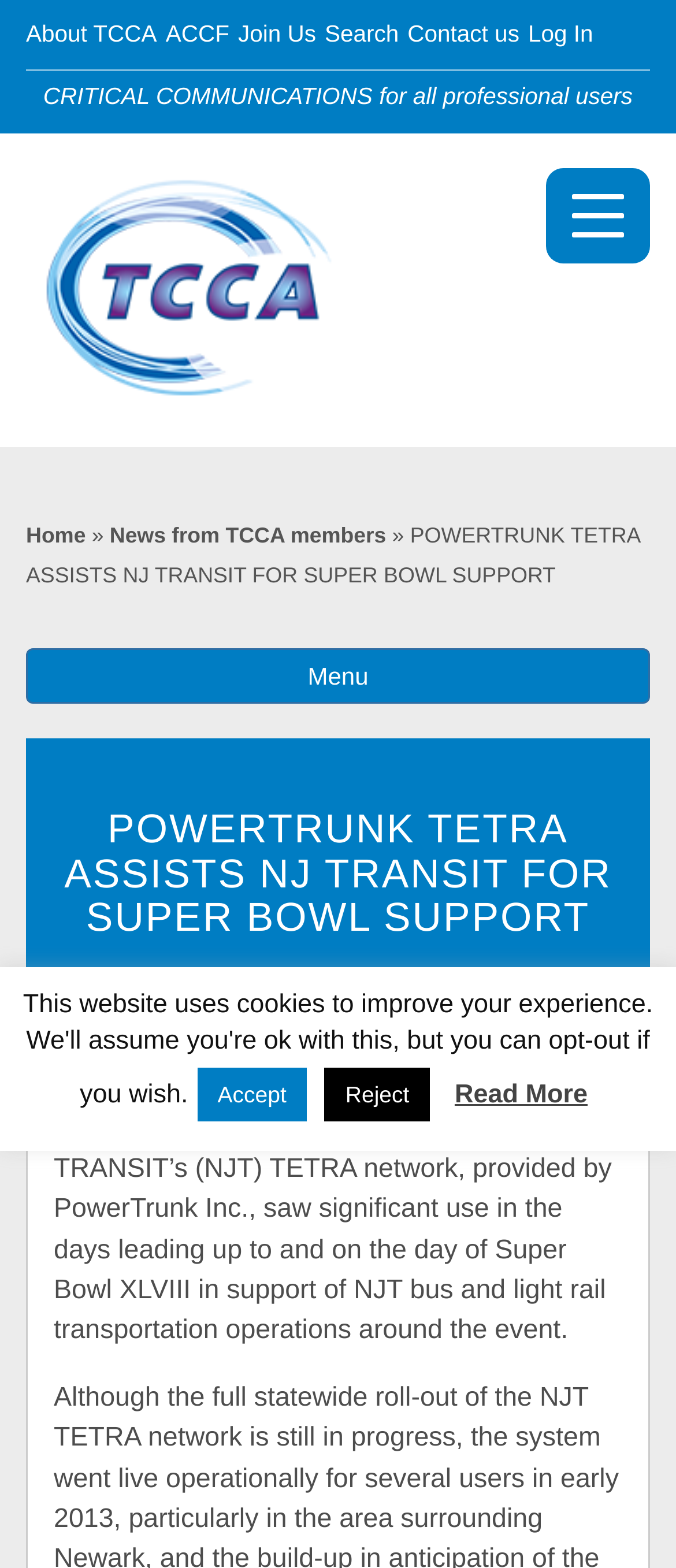Please identify the bounding box coordinates of the area that needs to be clicked to fulfill the following instruction: "Click the Search link."

[0.48, 0.013, 0.59, 0.03]